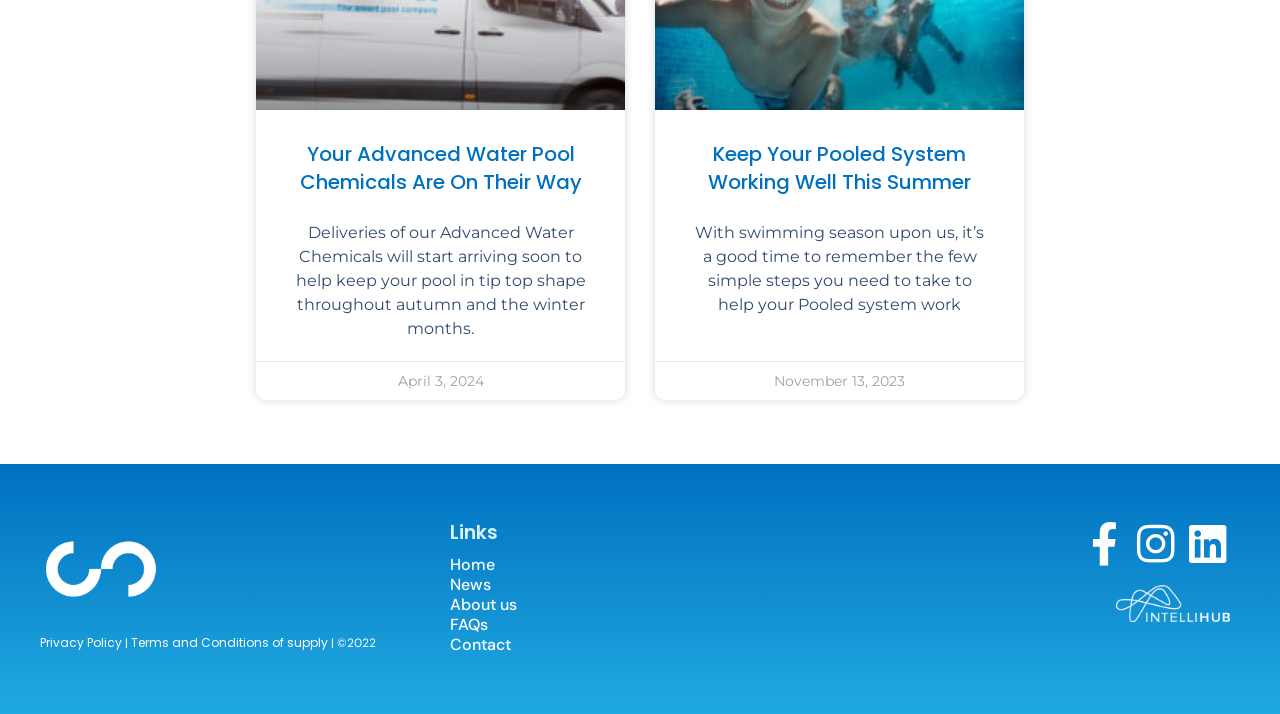Based on the element description Terms and Conditions of supply, identify the bounding box coordinates for the UI element. The coordinates should be in the format (top-left x, top-left y, bottom-right x, bottom-right y) and within the 0 to 1 range.

[0.102, 0.888, 0.256, 0.912]